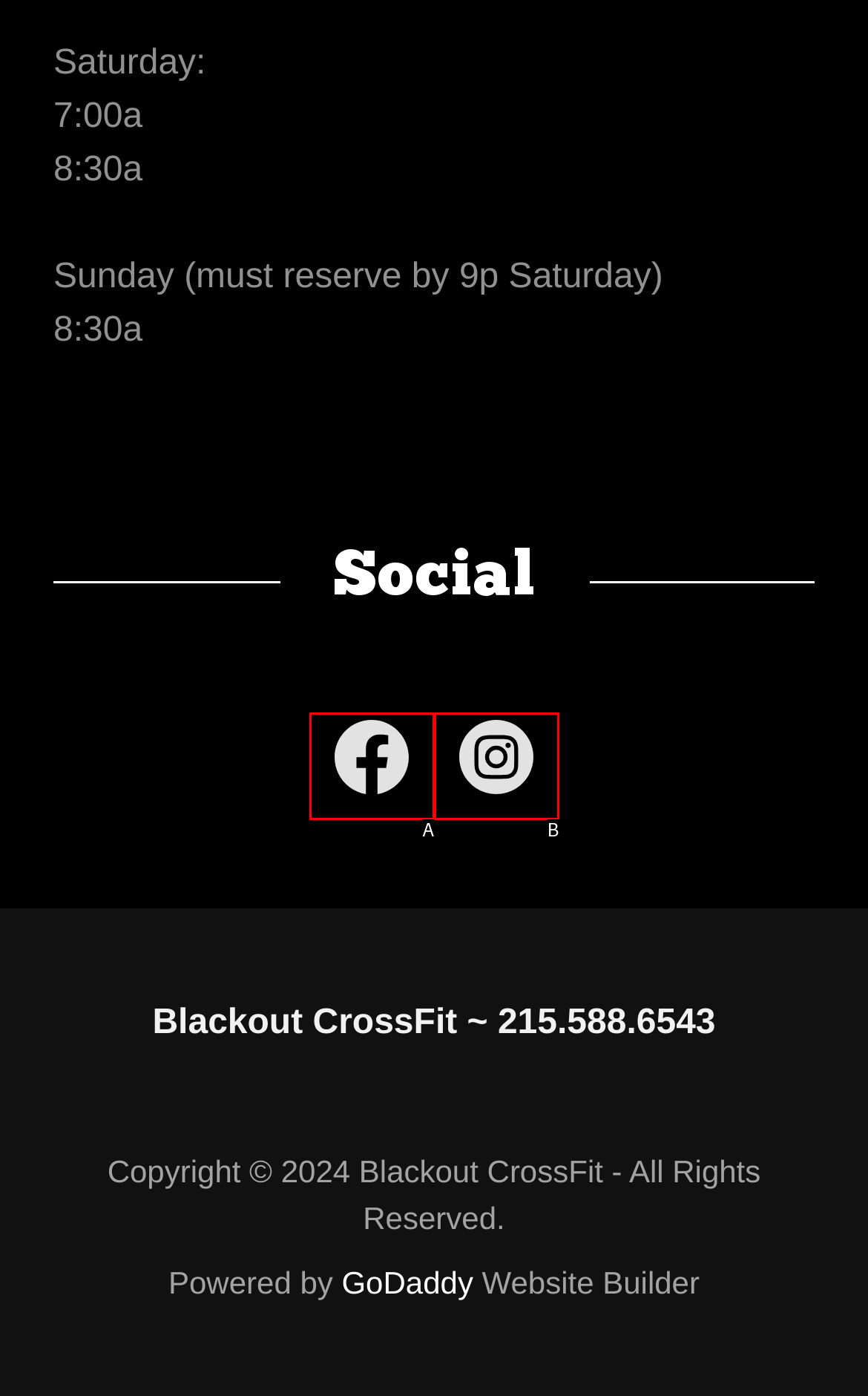Pick the HTML element that corresponds to the description: aria-label="Facebook Social Link"
Answer with the letter of the correct option from the given choices directly.

A